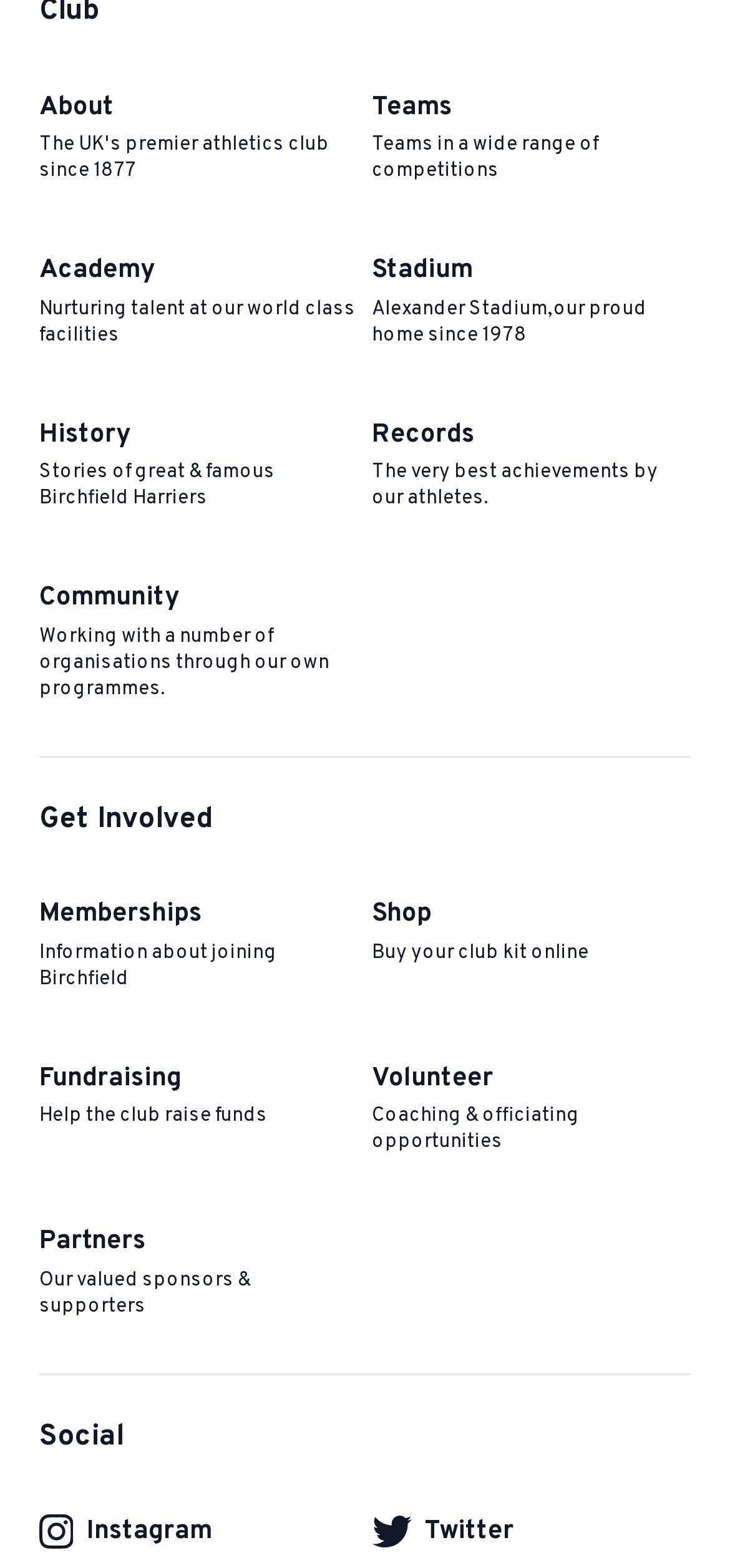Refer to the image and offer a detailed explanation in response to the question: What is the name of the athletics club?

The name of the athletics club can be inferred from the various links and text elements on the webpage, which all seem to be related to Birchfield Harriers, suggesting that it is the name of the club.